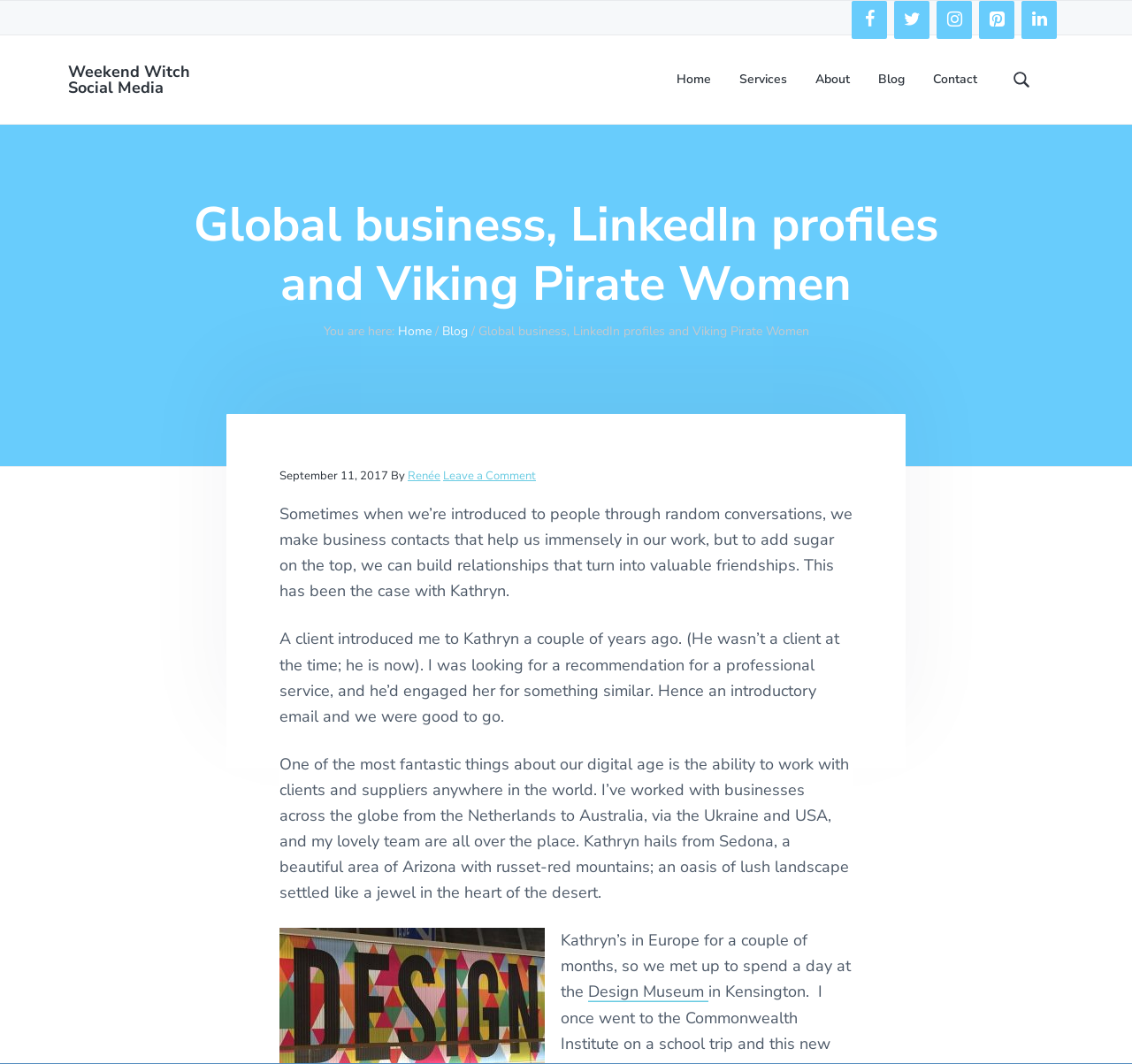Pinpoint the bounding box coordinates of the element to be clicked to execute the instruction: "Read the blog post".

[0.39, 0.304, 0.413, 0.32]